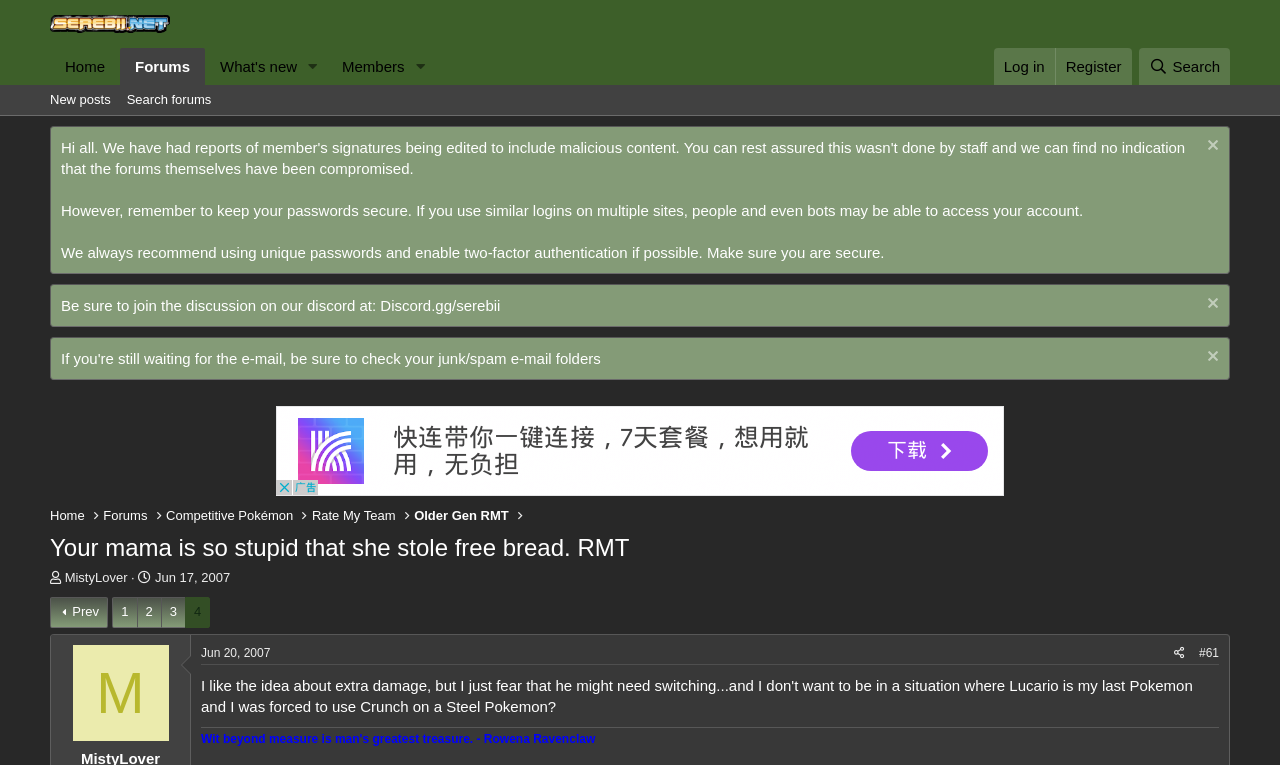Answer with a single word or phrase: 
Who started the discussion?

MistyLover